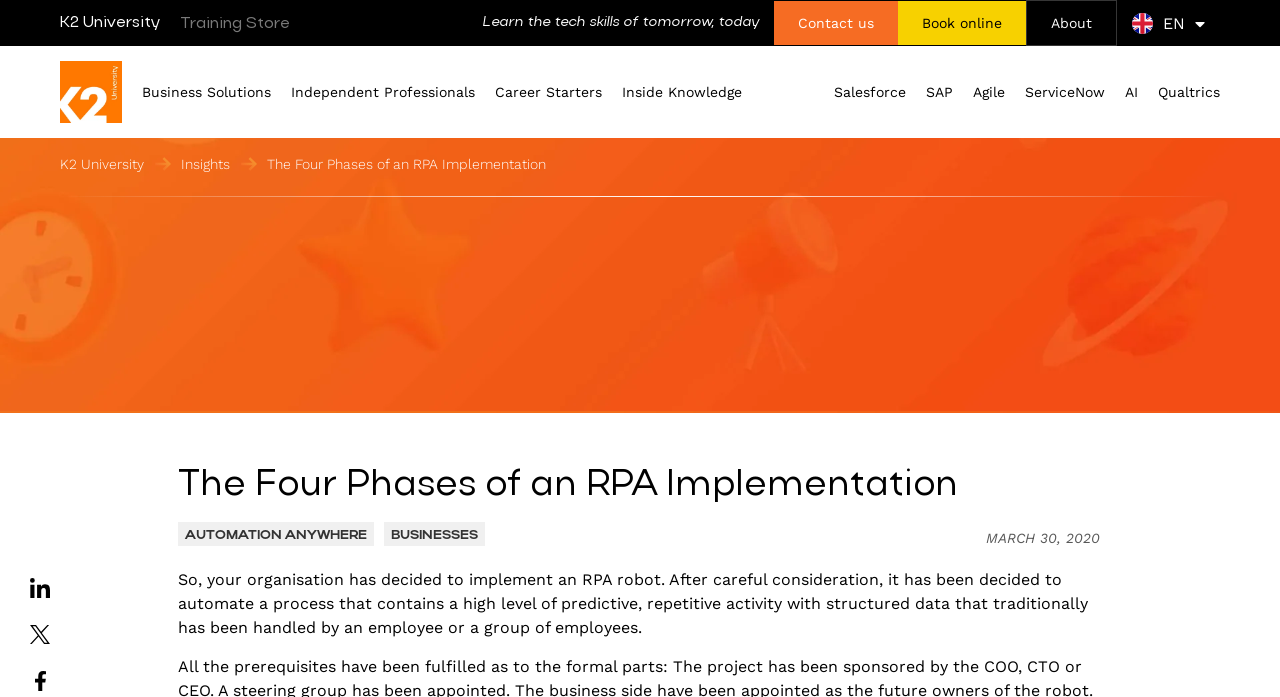Find the bounding box coordinates for the UI element whose description is: "Salesforce". The coordinates should be four float numbers between 0 and 1, in the format [left, top, right, bottom].

[0.652, 0.121, 0.708, 0.144]